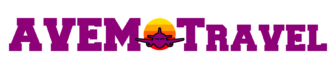Explain the image in a detailed and thorough manner.

The image features the distinctive logo of "AVEM Travel," a travel blog dedicated to exploring various destinations and travel insights. The logo prominently displays the name "AVEM" in a bold, vibrant purple font, accompanied by a whimsical airplane graphic that is centrally placed. Behind the airplane, there is a stylized sun, adding a warm, inviting touch that suggests adventure and exploration. This visual branding reflects the blog's focus on travel, making it easily recognizable to its audience. The overall design conveys a sense of excitement and encourages readers to engage with travel-related content.